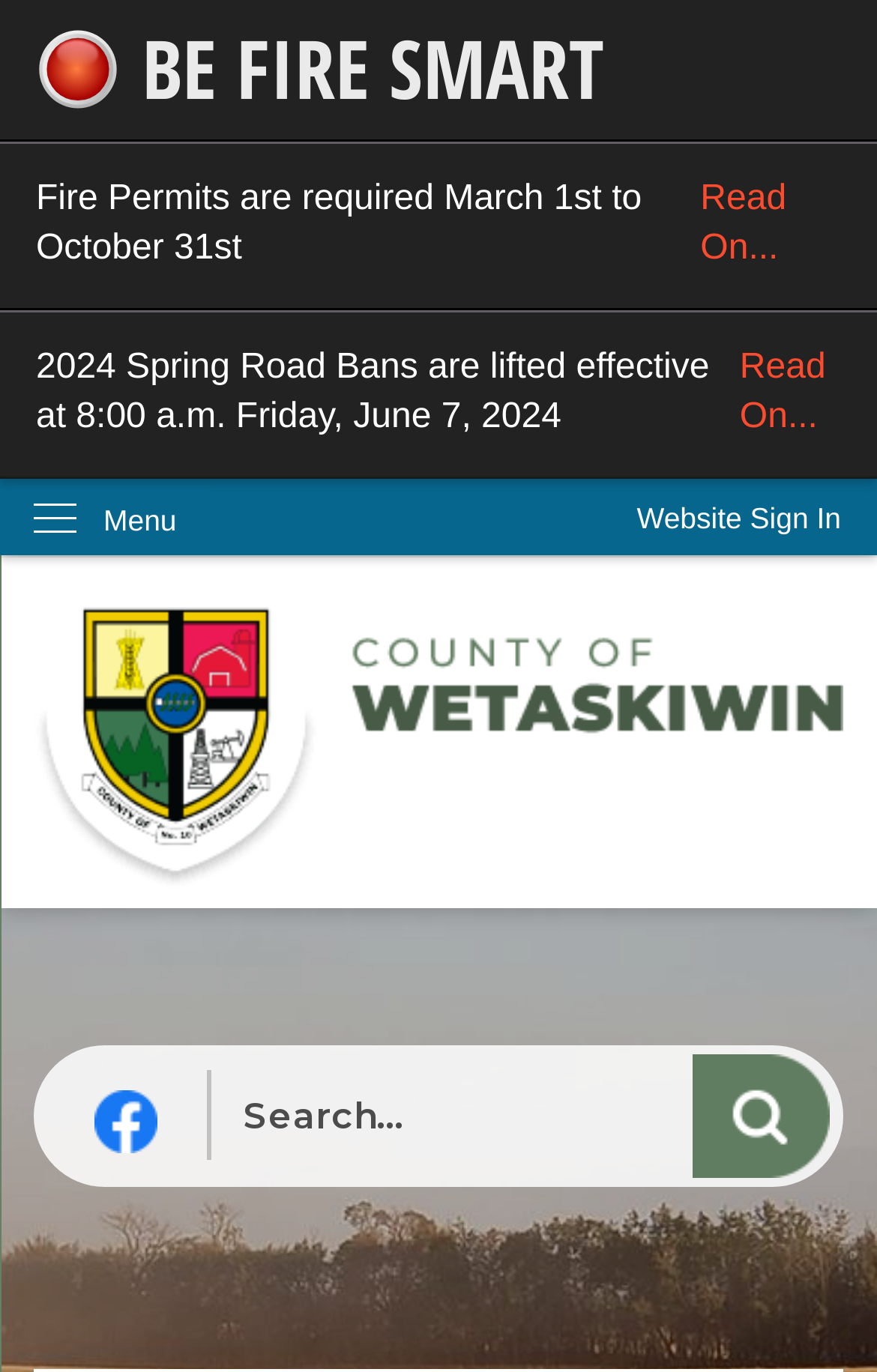What is the orientation of the 'Menu'?
Look at the webpage screenshot and answer the question with a detailed explanation.

The 'Menu' element has a popup and is described as having a vertical orientation. This implies that the menu items are arranged vertically when the menu is opened.